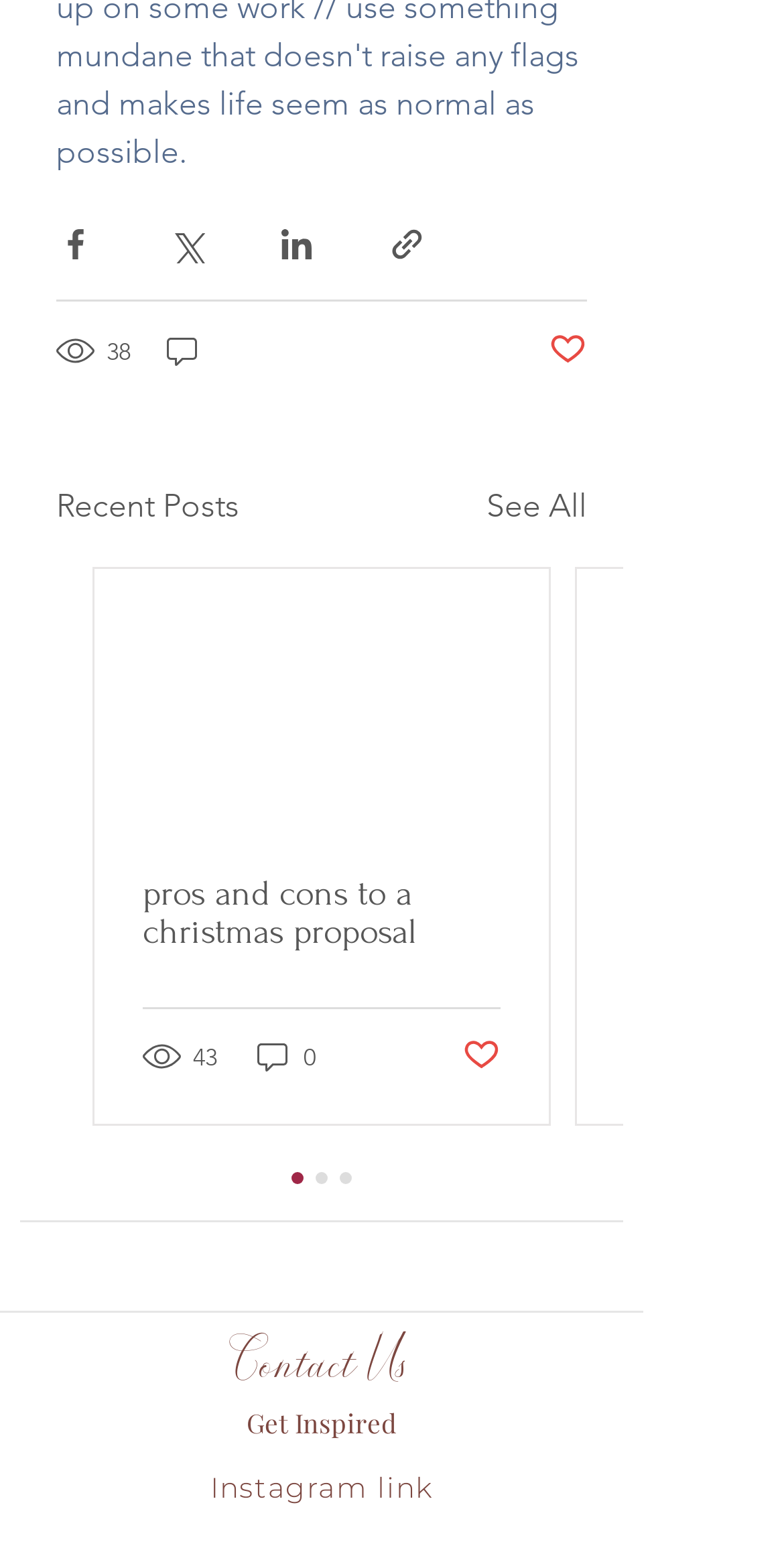Identify the bounding box coordinates for the UI element described as: "43".

[0.182, 0.666, 0.282, 0.69]